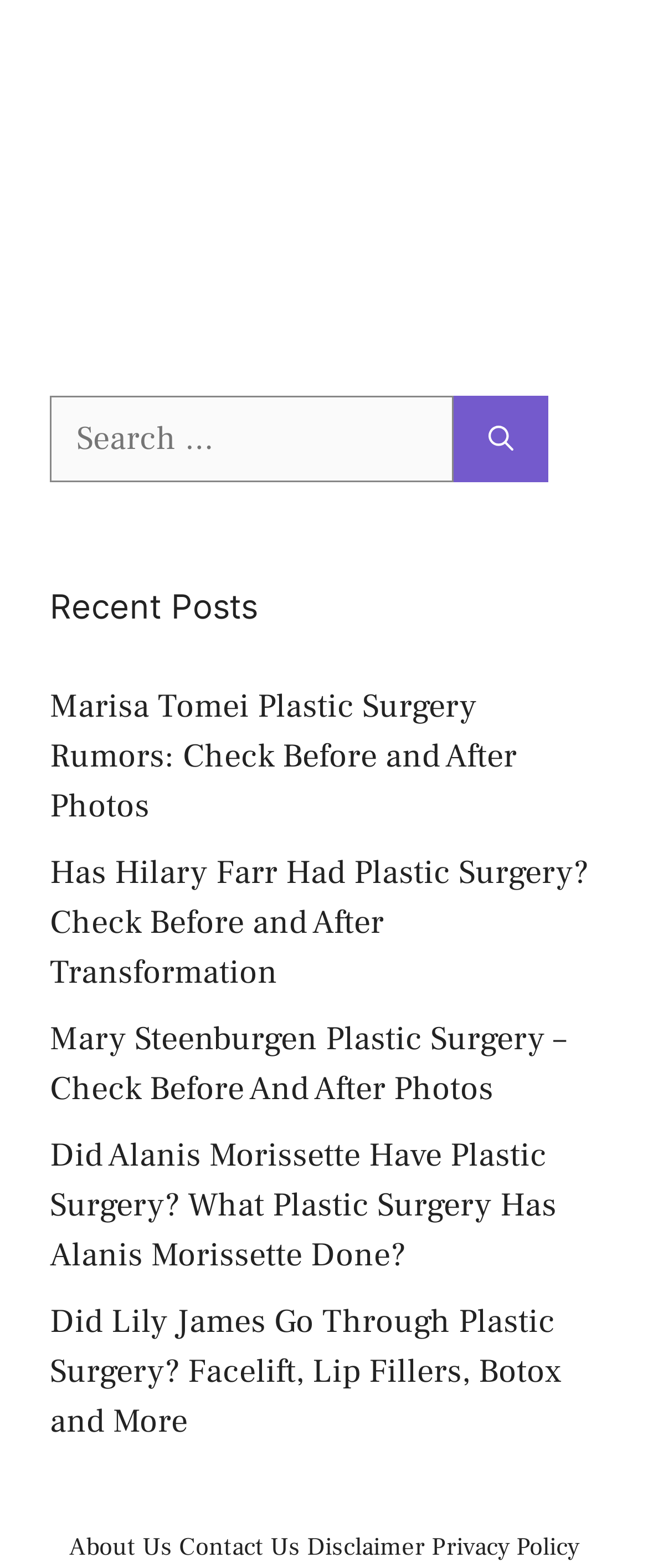Please specify the bounding box coordinates for the clickable region that will help you carry out the instruction: "View recent posts".

[0.077, 0.371, 0.923, 0.403]